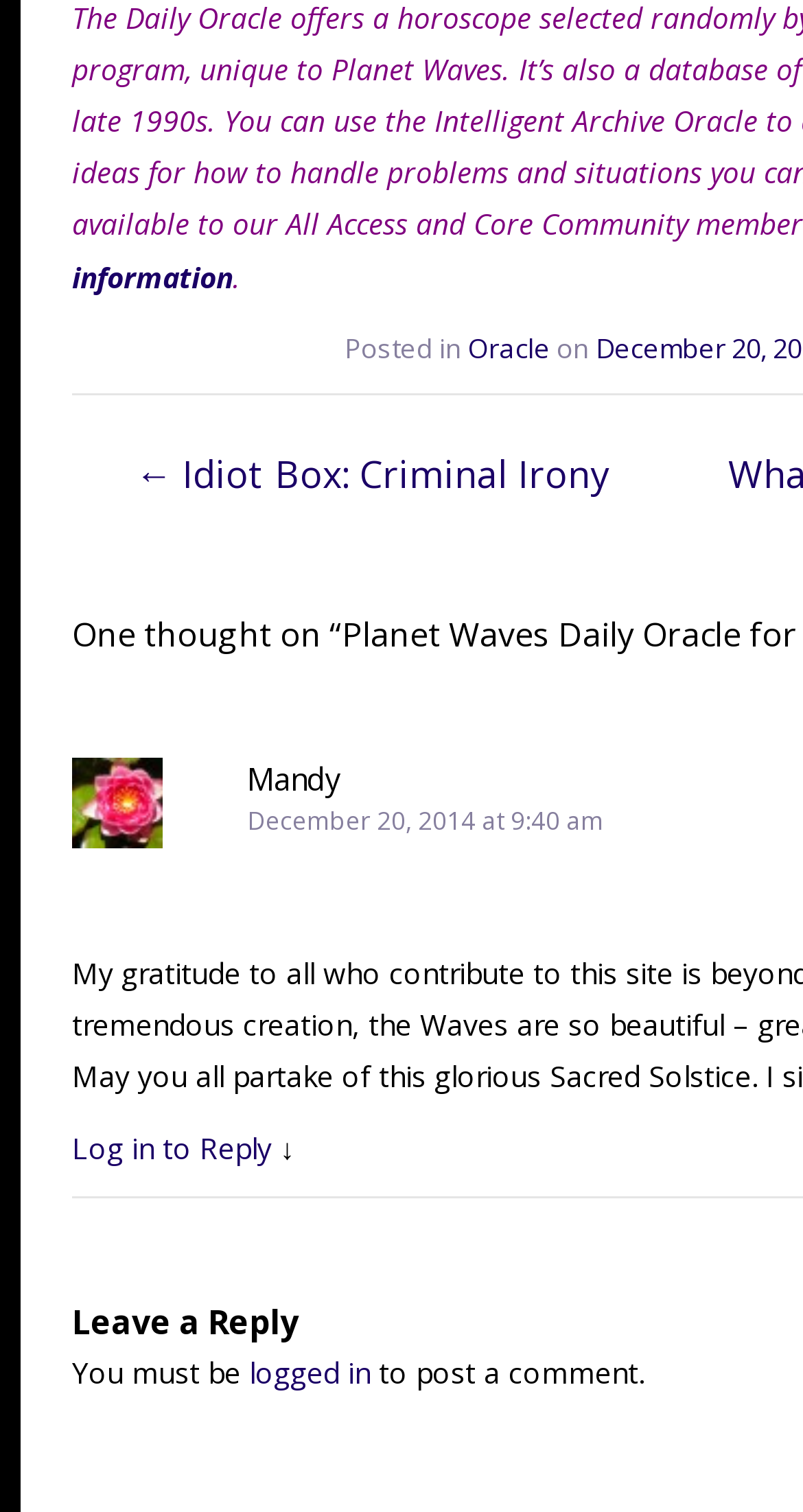Determine the bounding box for the UI element described here: "Oracle".

[0.583, 0.218, 0.685, 0.242]